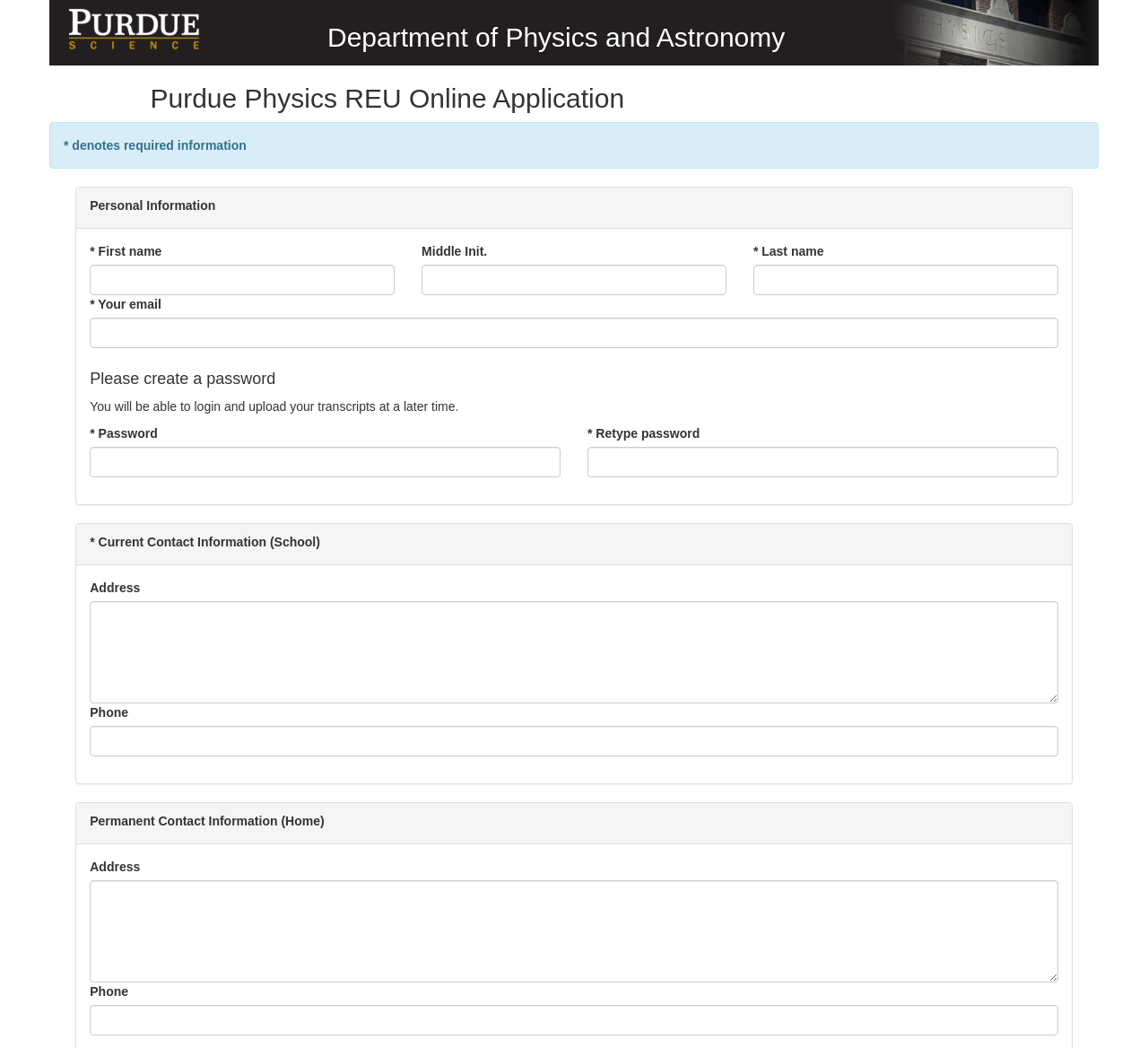Find the bounding box coordinates for the element that must be clicked to complete the instruction: "Enter first name". The coordinates should be four float numbers between 0 and 1, indicated as [left, top, right, bottom].

[0.083, 0.233, 0.141, 0.247]